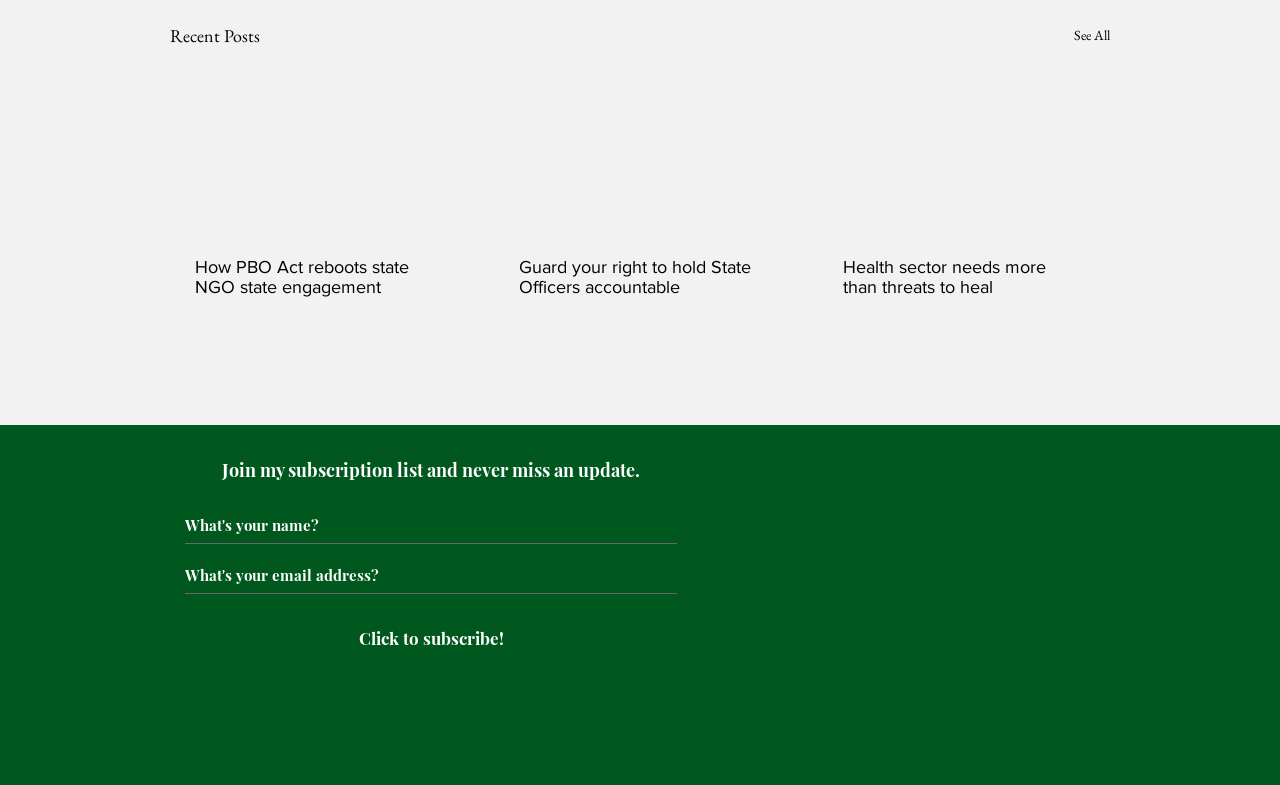Please identify the bounding box coordinates of where to click in order to follow the instruction: "Subscribe to the newsletter".

[0.145, 0.788, 0.529, 0.838]